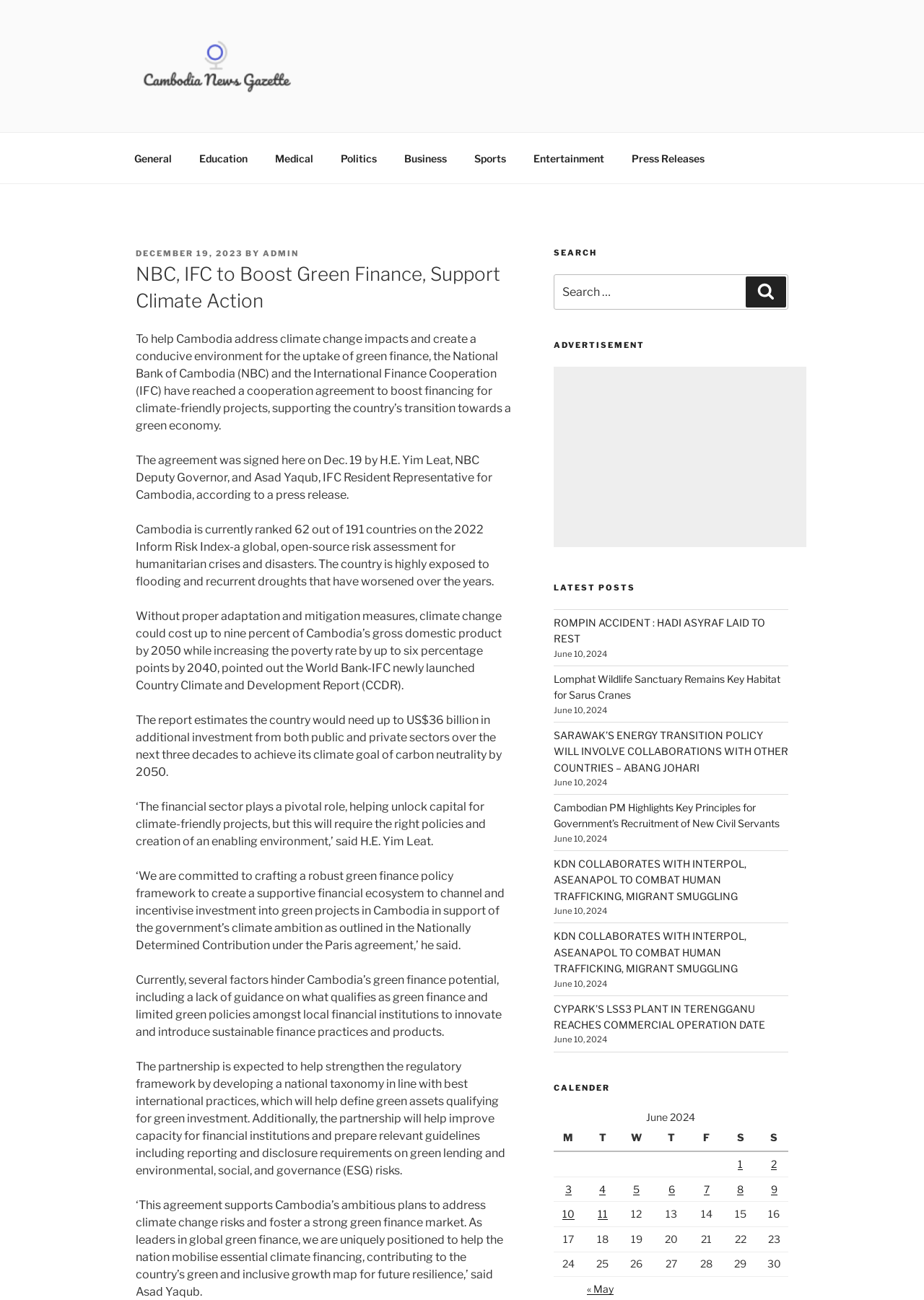Could you identify the text that serves as the heading for this webpage?

NBC, IFC to Boost Green Finance, Support Climate Action